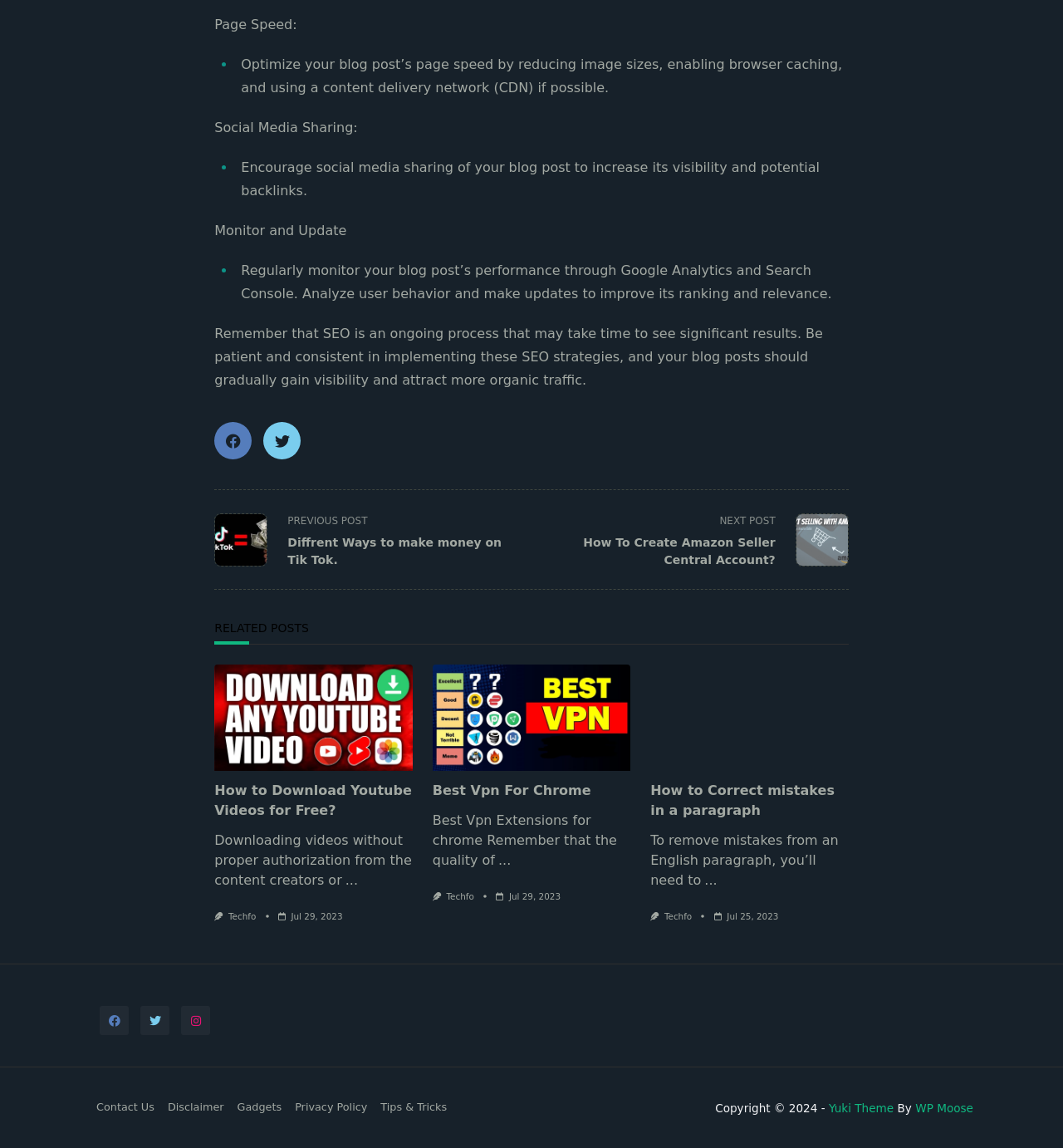Please locate the bounding box coordinates of the element's region that needs to be clicked to follow the instruction: "View the disclaimer page". The bounding box coordinates should be provided as four float numbers between 0 and 1, i.e., [left, top, right, bottom].

[0.151, 0.961, 0.217, 0.969]